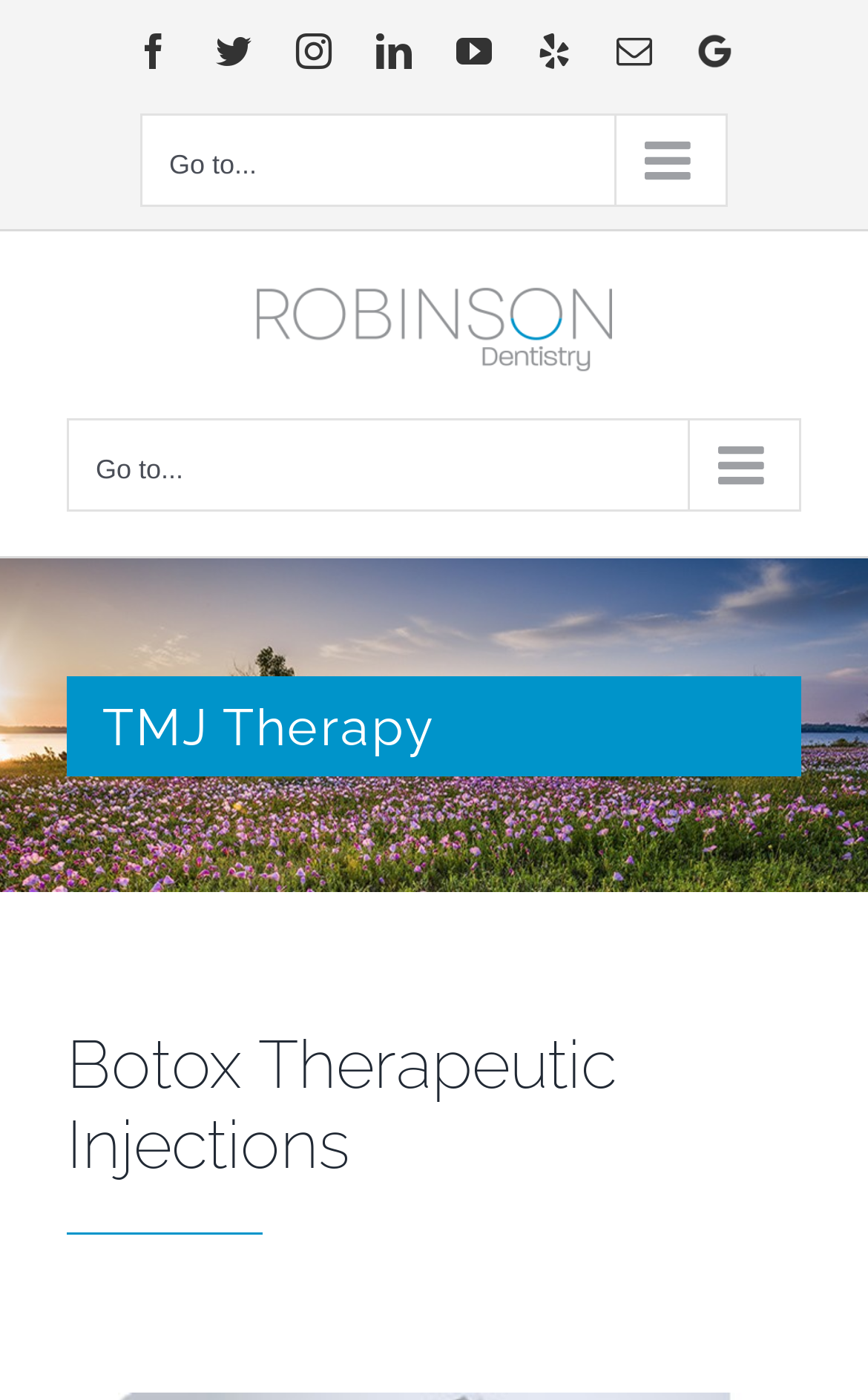How many social media links are there?
Answer the question with a thorough and detailed explanation.

I counted the number of social media links at the top of the webpage, including Facebook, Twitter, Instagram, LinkedIn, YouTube, Yelp, and Email.